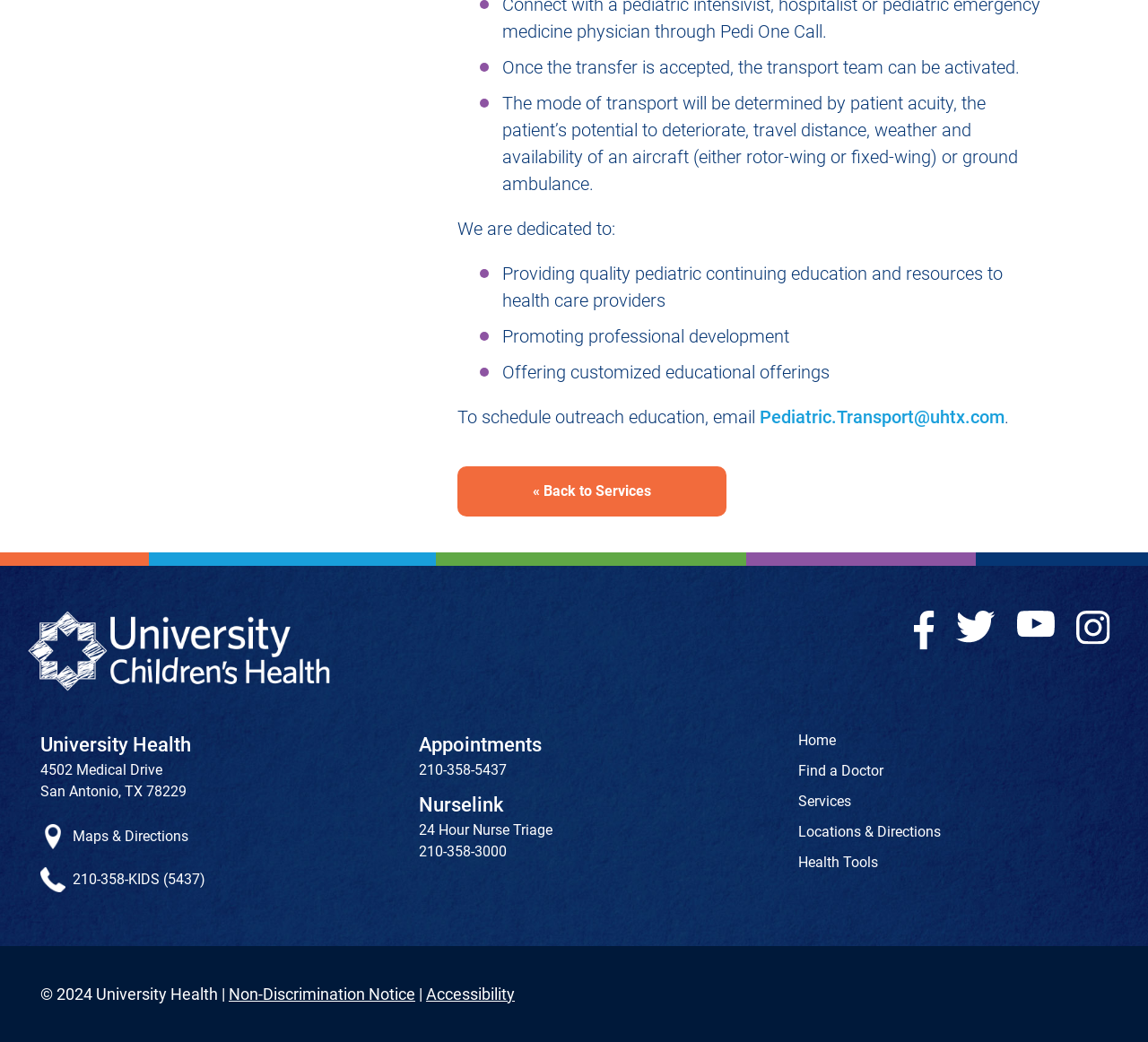Answer the question below using just one word or a short phrase: 
What social media platforms are available in the footer?

Facebook, Twitter, YouTube, Instagram